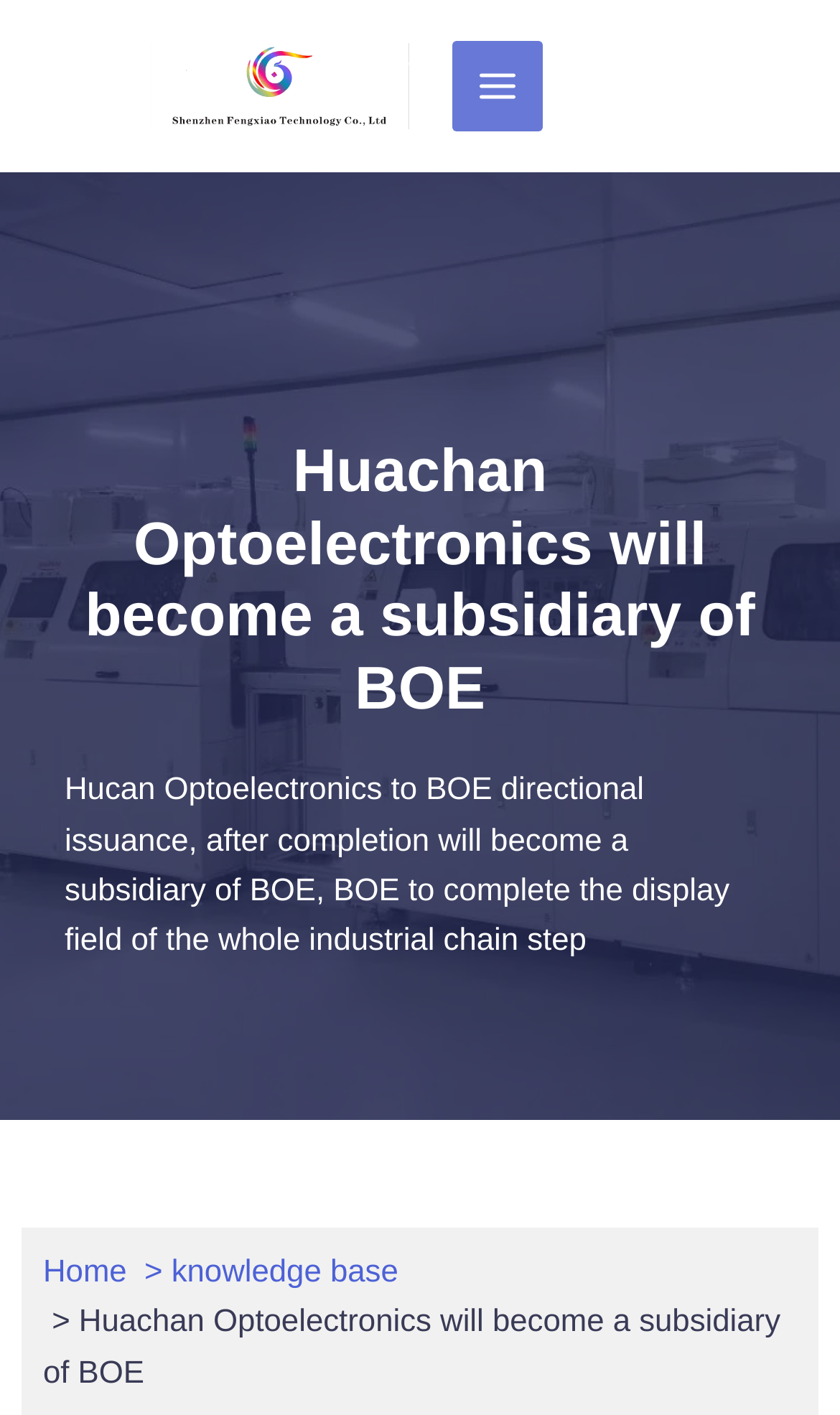Analyze the image and deliver a detailed answer to the question: What is the name of the company becoming a subsidiary?

From the webpage content, it is mentioned that 'Huachan Optoelectronics will become a subsidiary of BOE', so the company becoming a subsidiary is Huachan Optoelectronics.